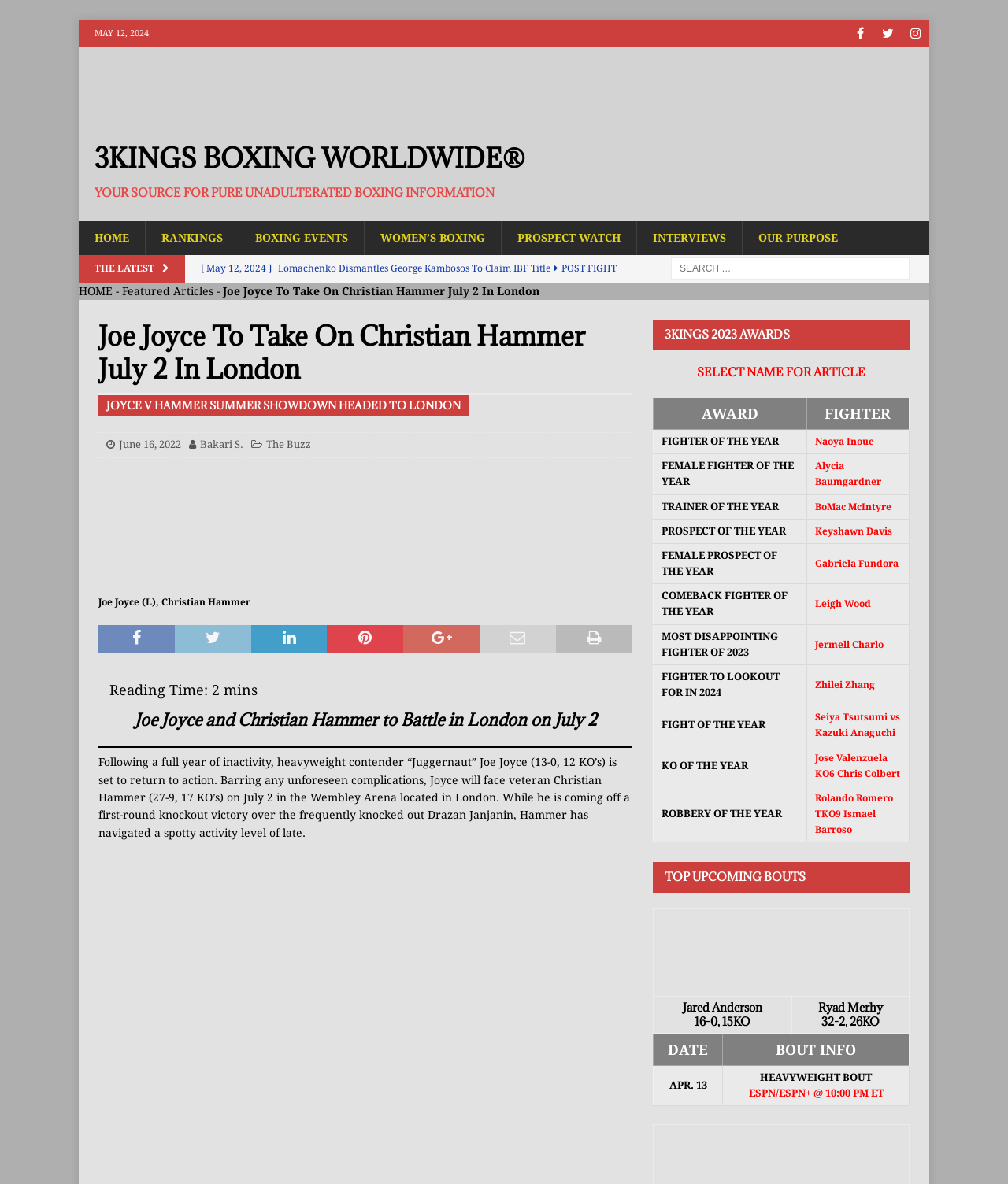Bounding box coordinates are to be given in the format (top-left x, top-left y, bottom-right x, bottom-right y). All values must be floating point numbers between 0 and 1. Provide the bounding box coordinate for the UI element described as: Twitter

[0.867, 0.017, 0.895, 0.04]